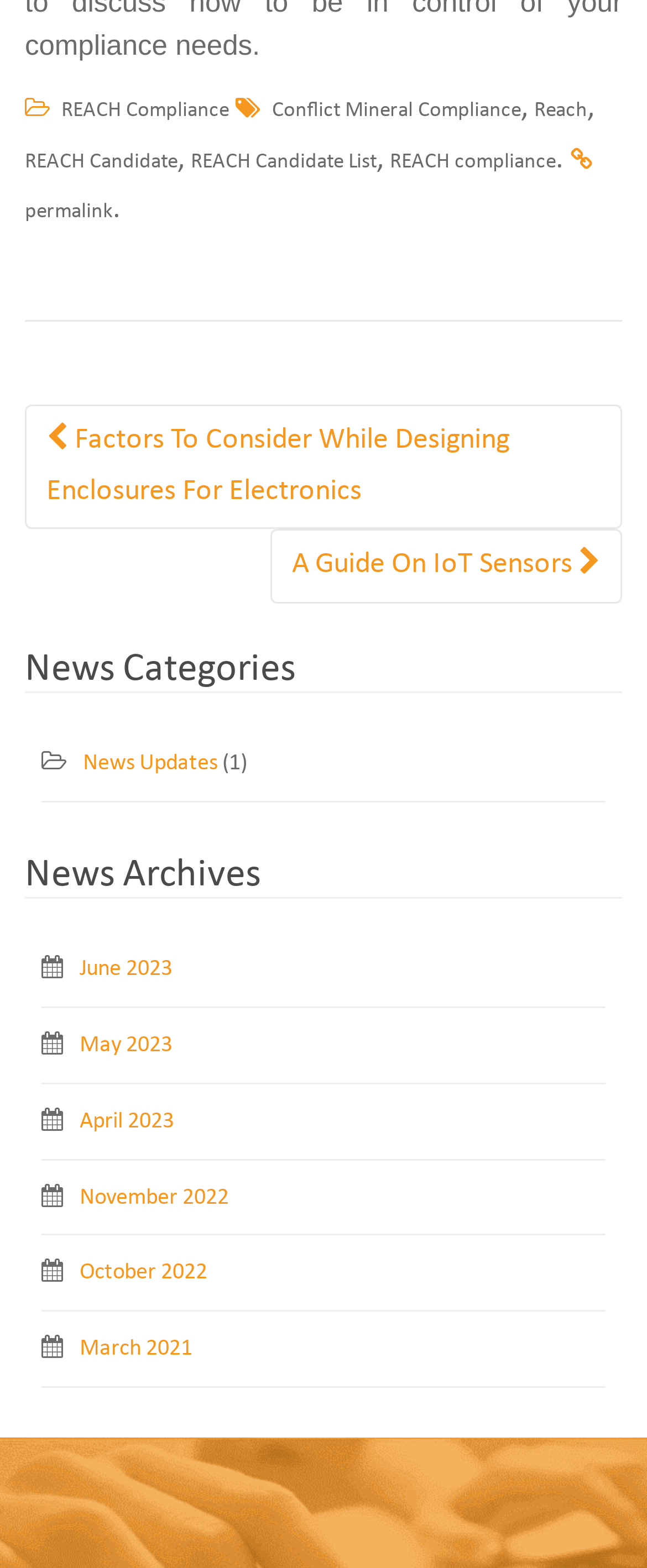What is the title of the first news category?
Refer to the screenshot and respond with a concise word or phrase.

News Updates